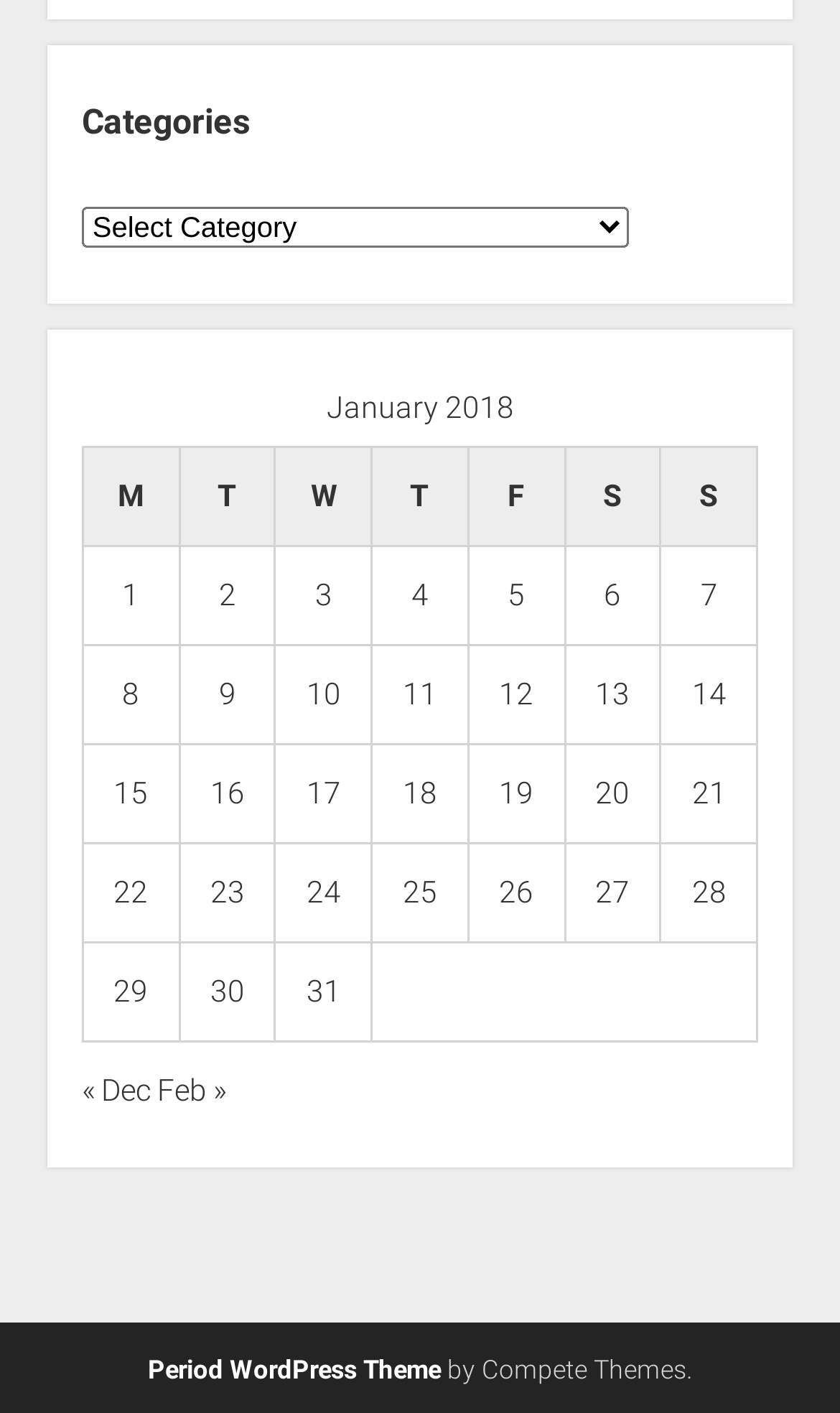Could you highlight the region that needs to be clicked to execute the instruction: "View posts published on January 2, 2018"?

[0.26, 0.409, 0.281, 0.433]